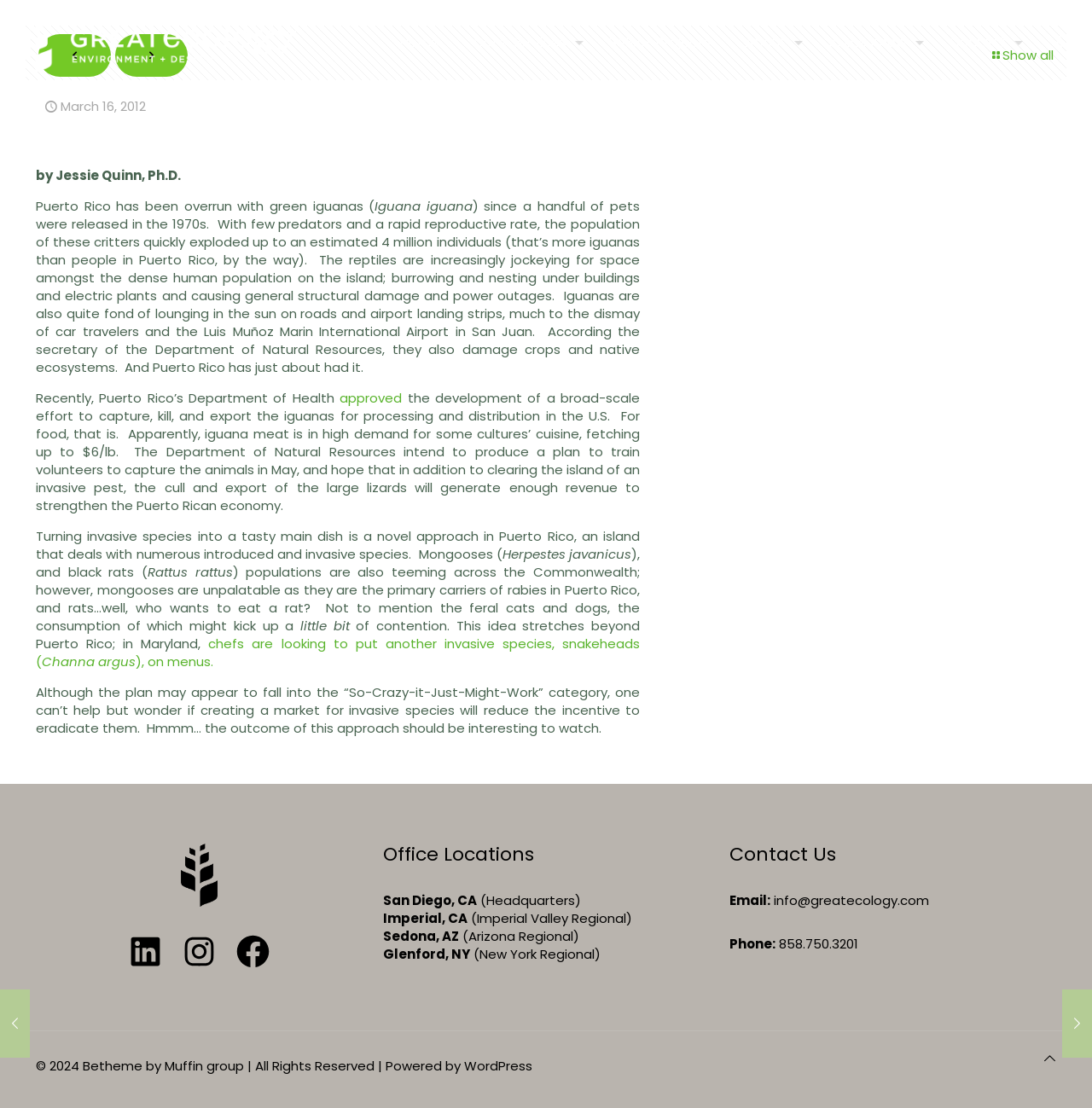Where are the office locations?
Please answer using one word or phrase, based on the screenshot.

San Diego, Imperial, Sedona, Glenford